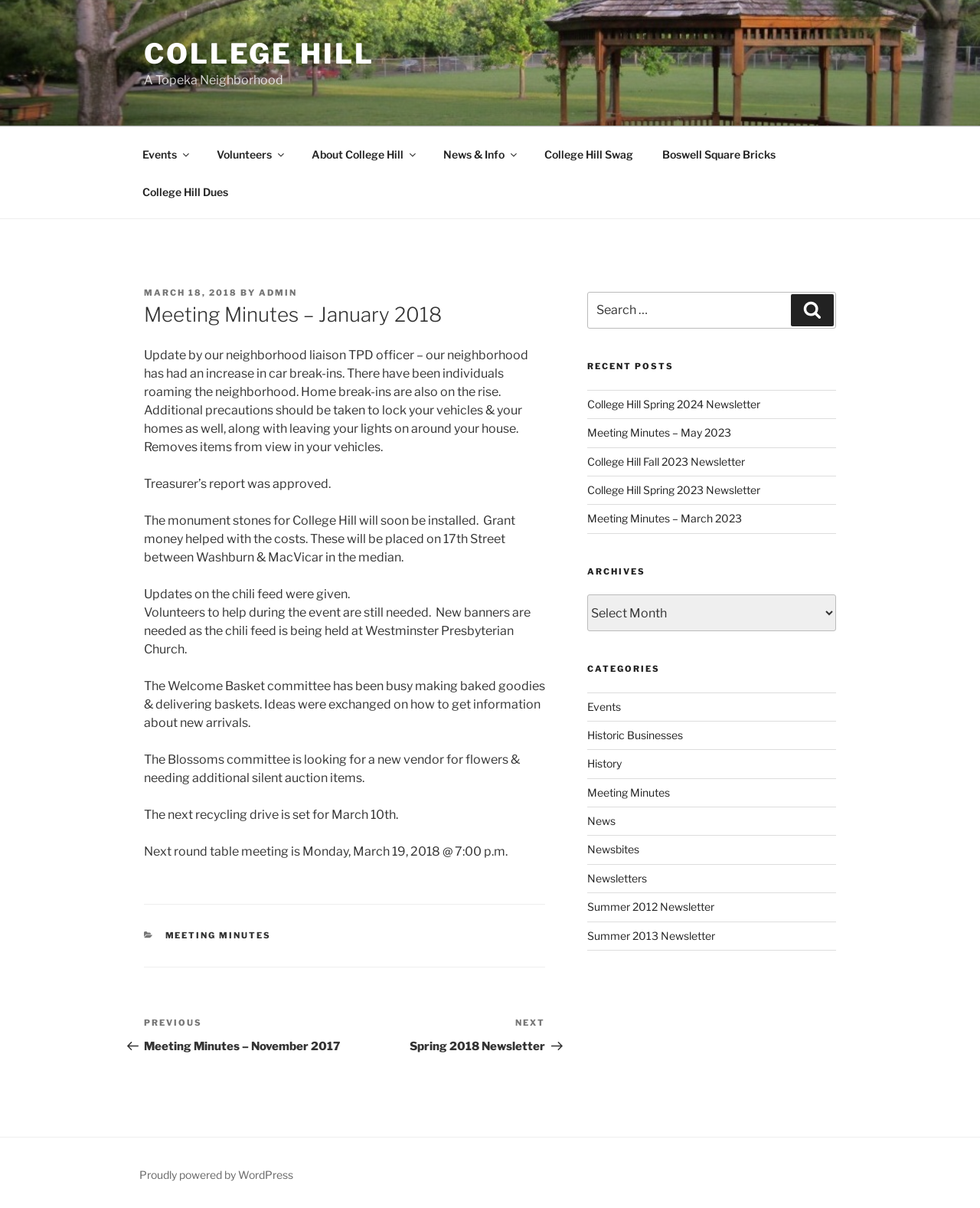Determine the bounding box coordinates of the clickable element to achieve the following action: 'View the 'Meeting Minutes – November 2017' post'. Provide the coordinates as four float values between 0 and 1, formatted as [left, top, right, bottom].

[0.147, 0.841, 0.352, 0.872]